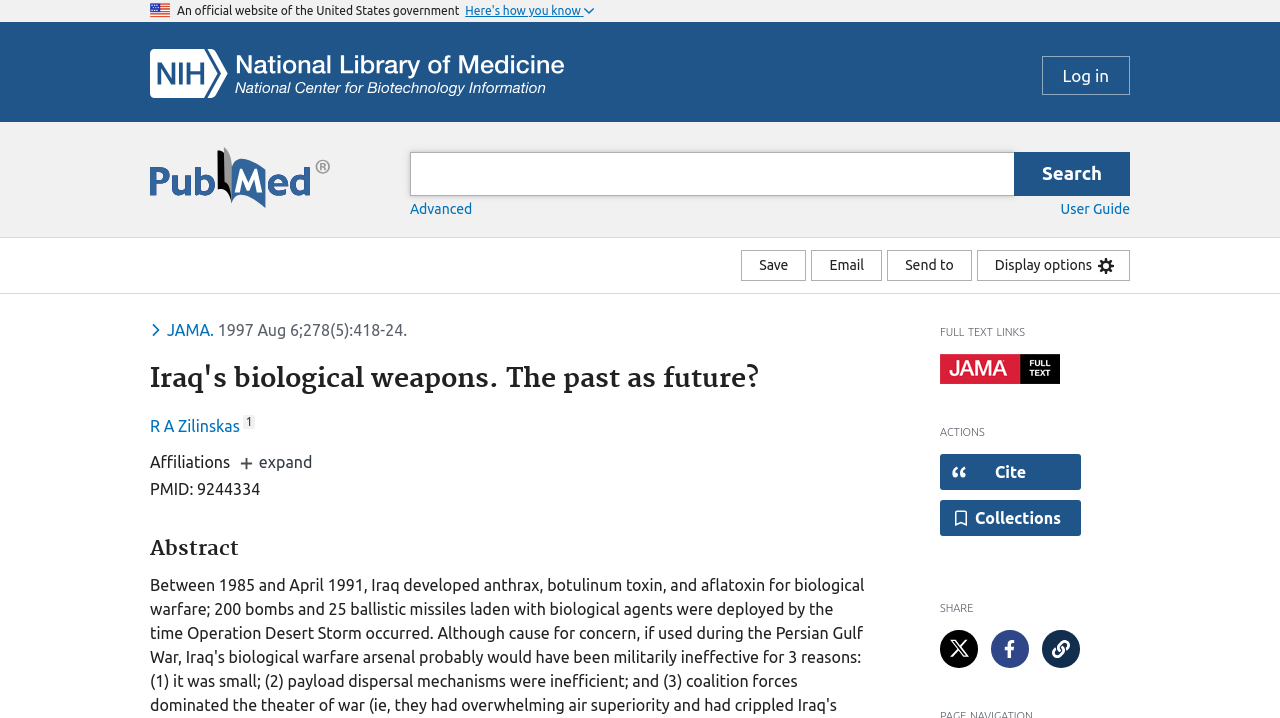Use a single word or phrase to answer this question: 
What is the logo on the top left corner?

U.S. flag